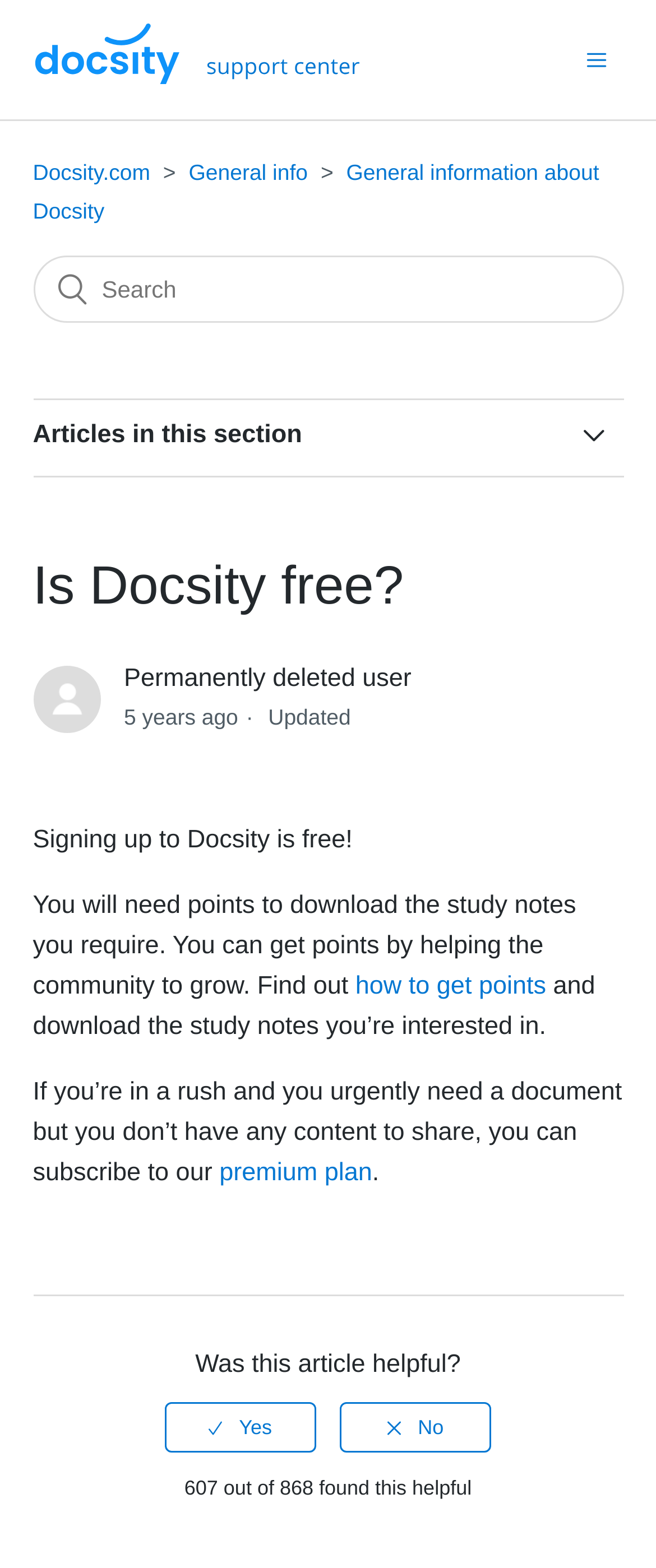What is the alternative to getting points on Docsity?
Using the visual information, respond with a single word or phrase.

Premium plan